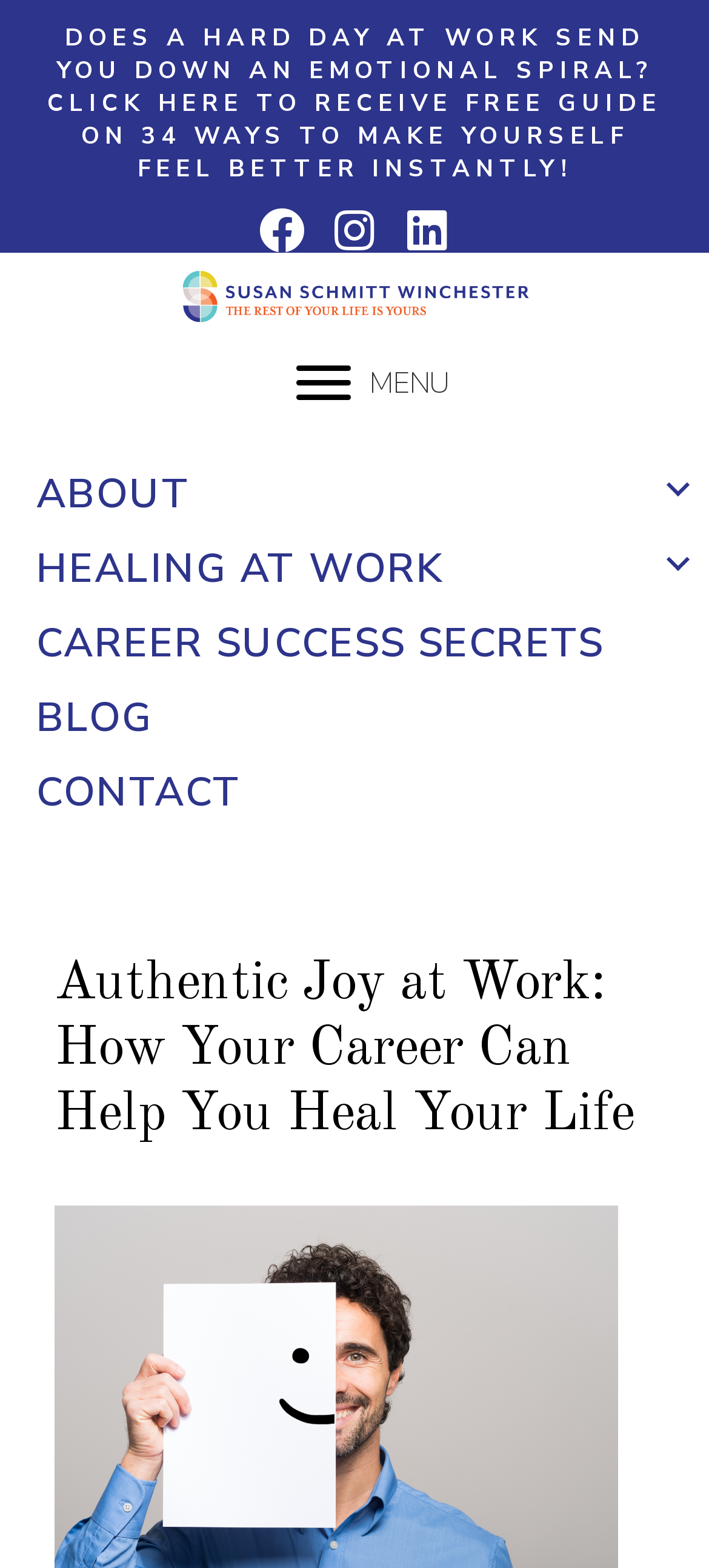Find the bounding box of the UI element described as: "aria-label="LinkedIn" title="LinkedIn"". The bounding box coordinates should be given as four float values between 0 and 1, i.e., [left, top, right, bottom].

[0.571, 0.132, 0.635, 0.161]